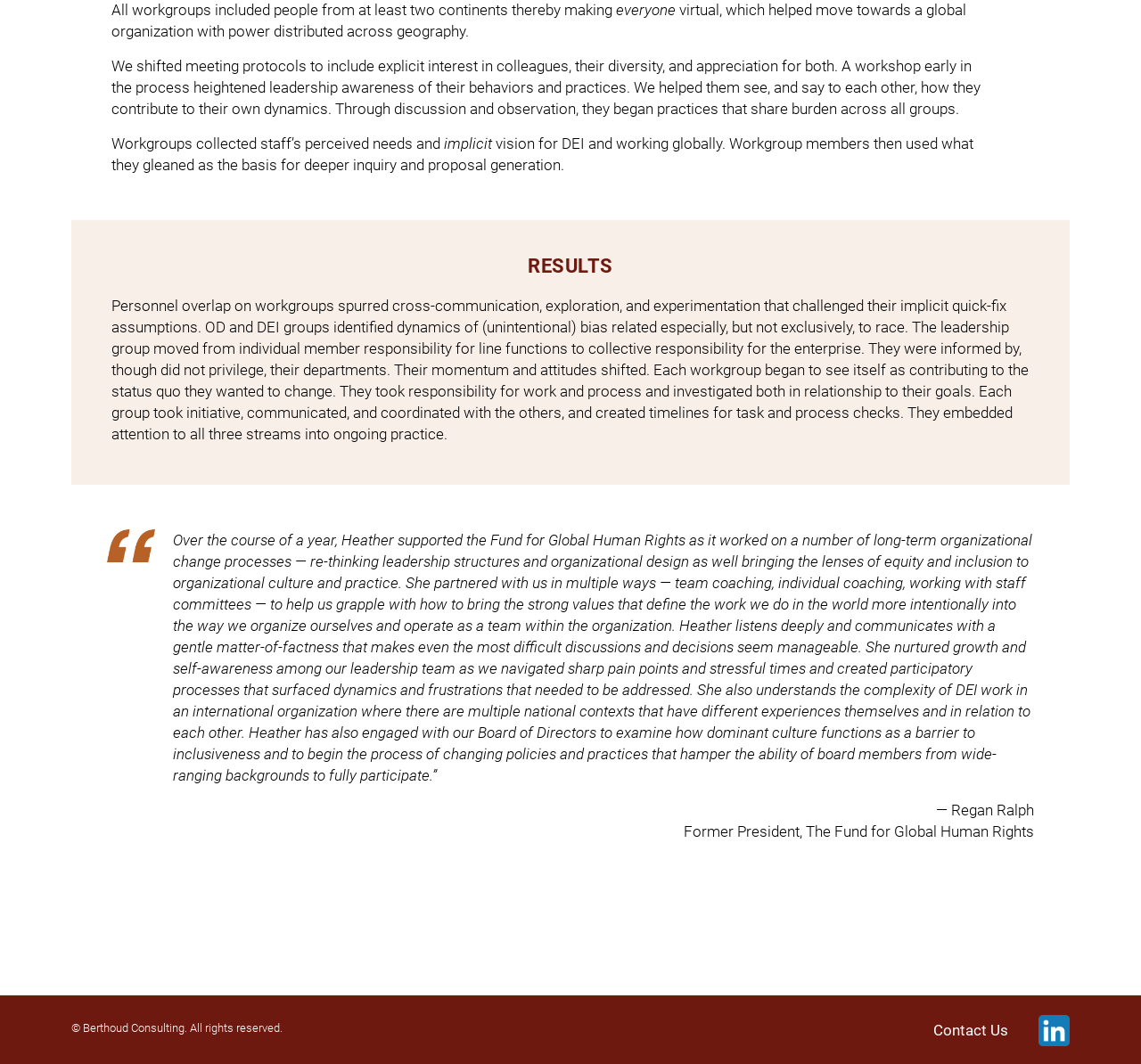Provide the bounding box coordinates for the UI element that is described as: "Contact Us".

[0.818, 0.96, 0.884, 0.977]